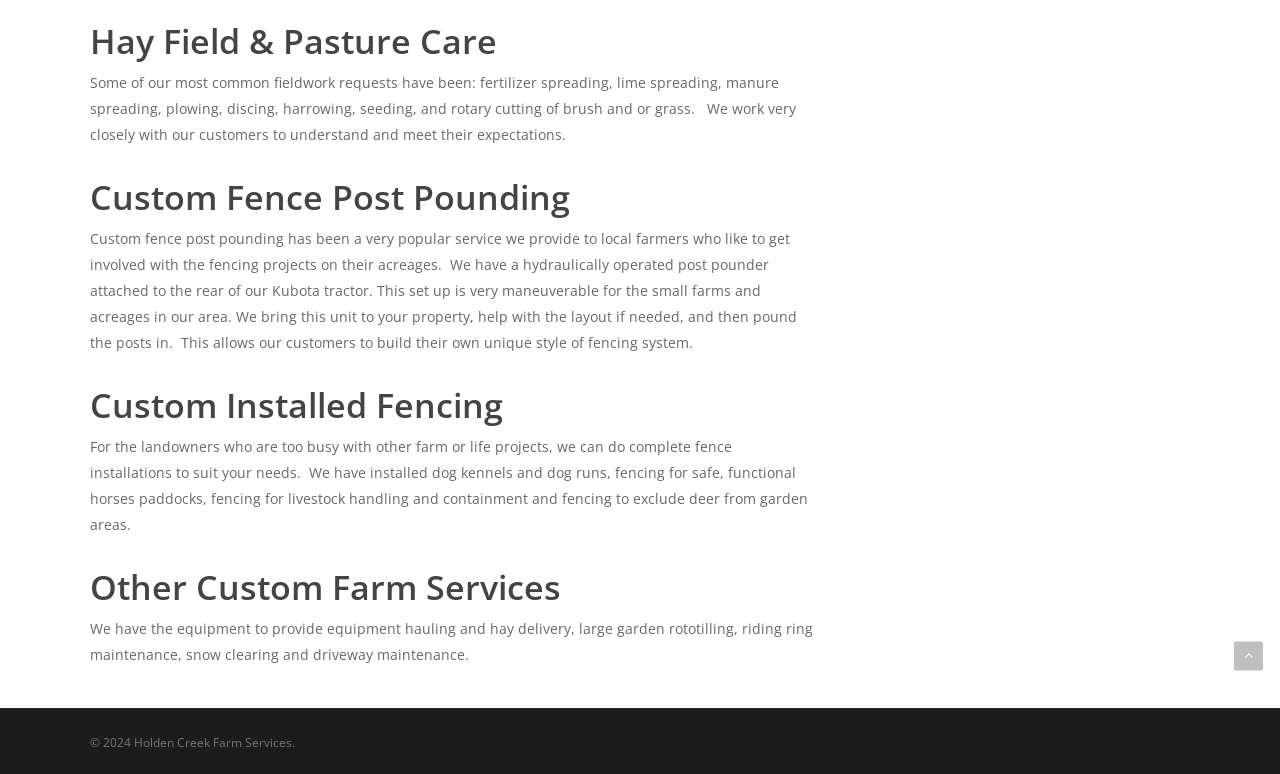Determine the bounding box coordinates for the HTML element mentioned in the following description: "parent_node: Skip to main content". The coordinates should be a list of four floats ranging from 0 to 1, represented as [left, top, right, bottom].

[0.964, 0.829, 0.987, 0.866]